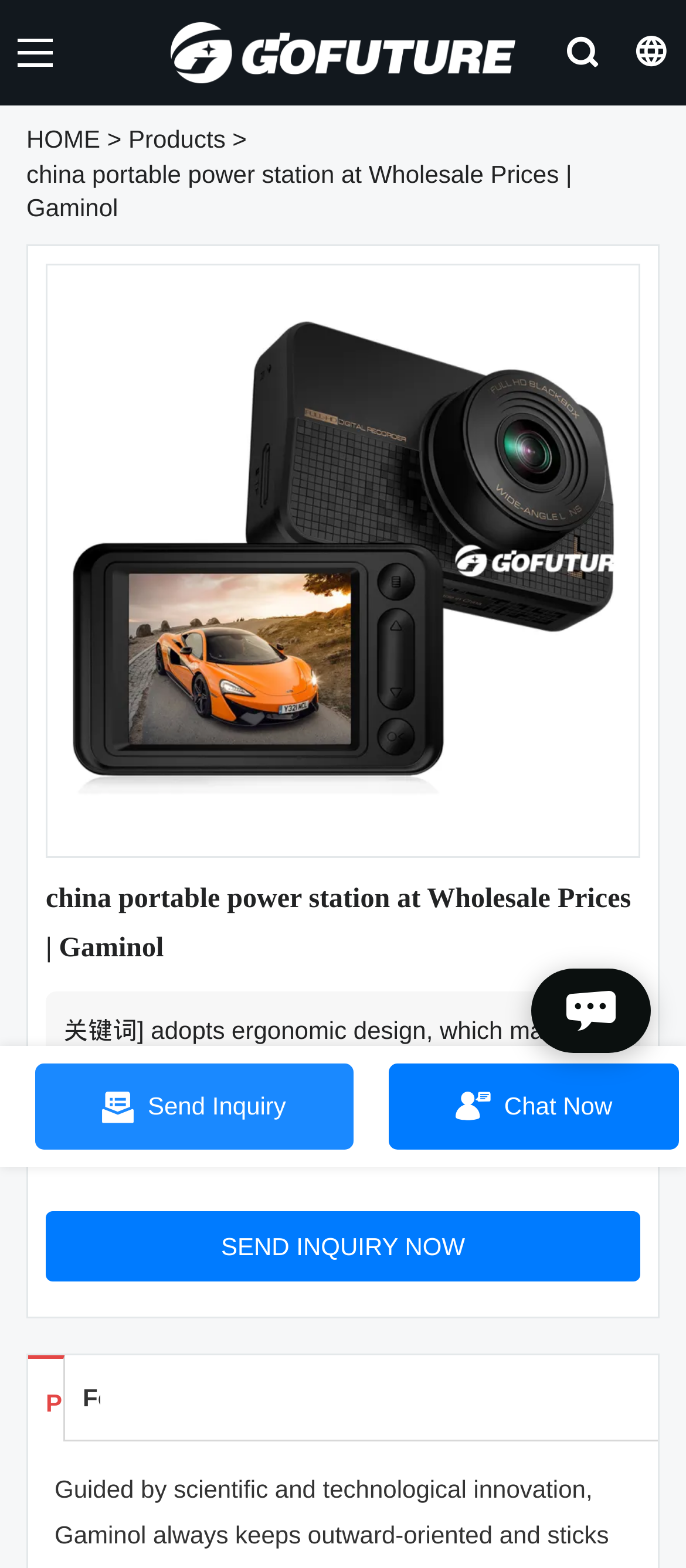Extract the bounding box of the UI element described as: "00:00".

None